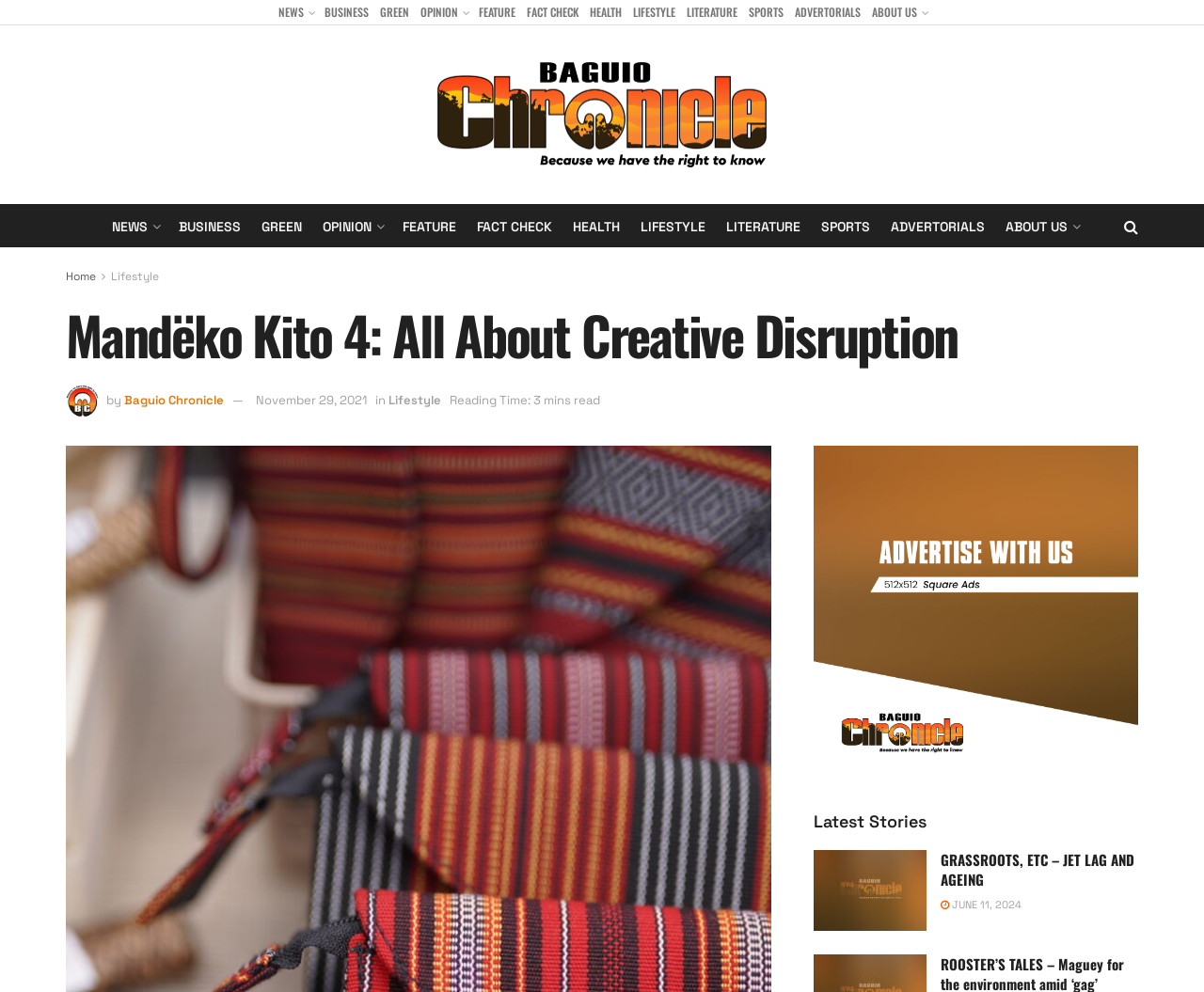Select the bounding box coordinates of the element I need to click to carry out the following instruction: "View LIFESTYLE".

[0.092, 0.271, 0.132, 0.286]